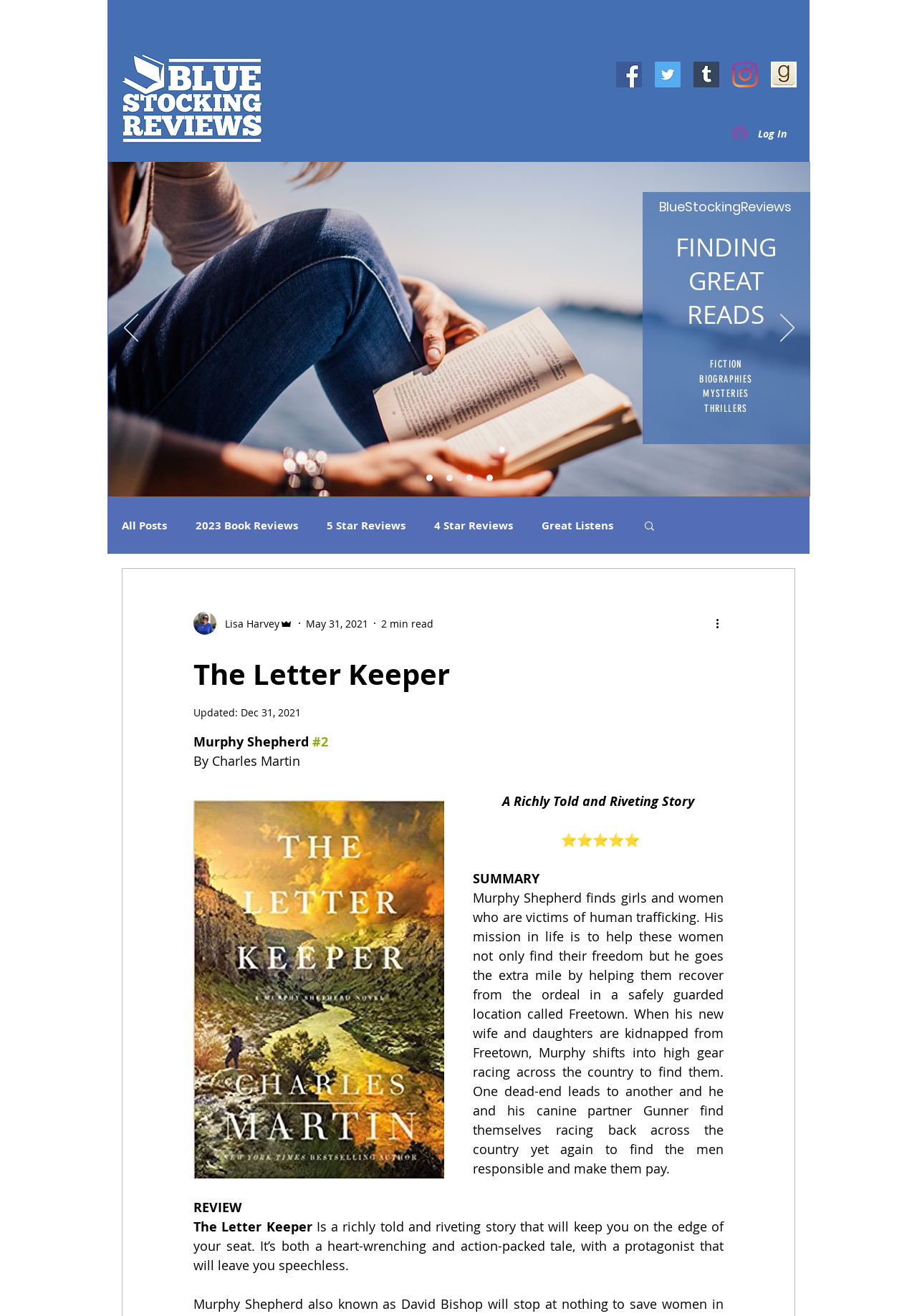Give the bounding box coordinates for the element described by: "parent_node: BlueStockingReviews aria-label="Previous"".

[0.135, 0.239, 0.151, 0.262]